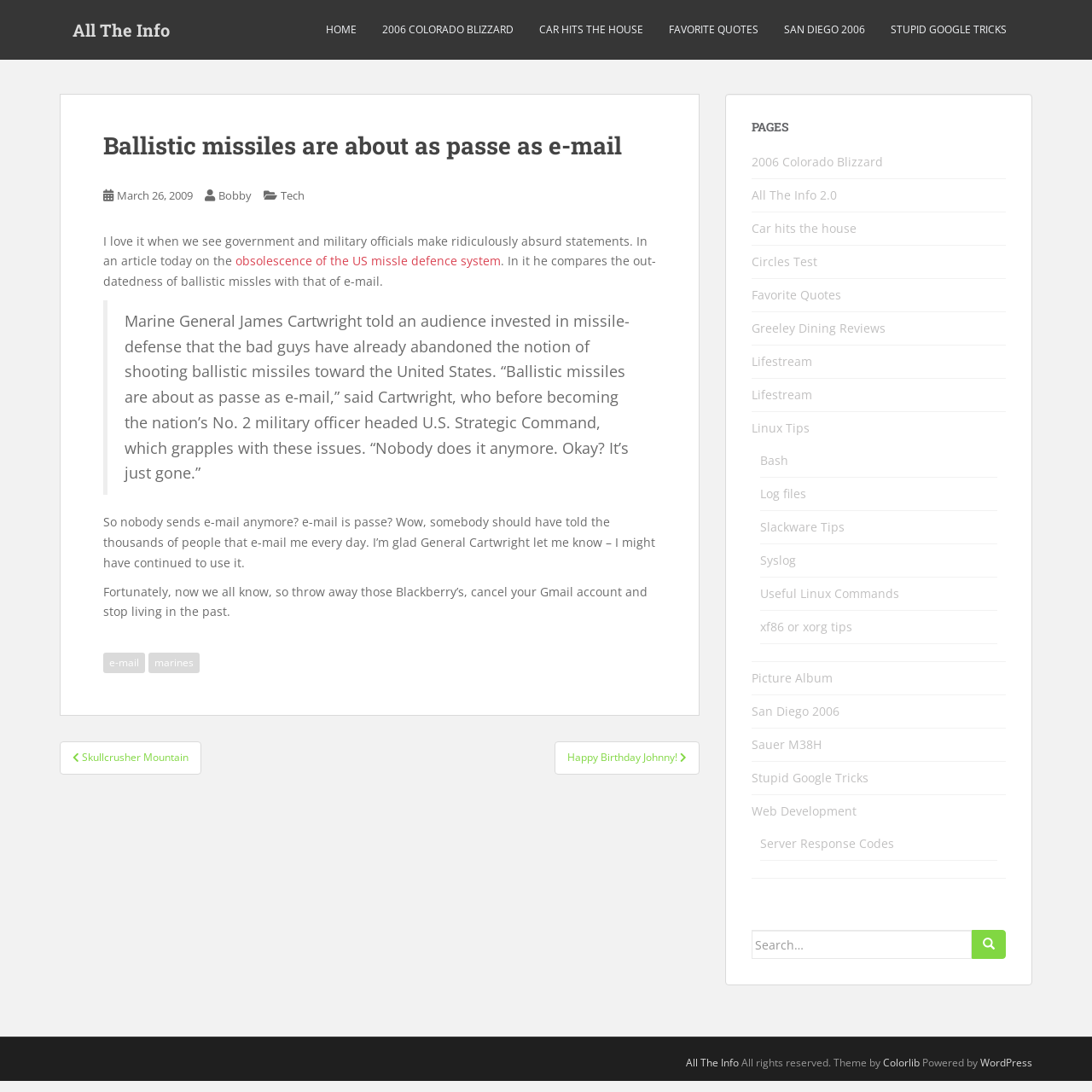Determine the bounding box for the UI element described here: "Favorite Quotes".

[0.688, 0.263, 0.77, 0.278]